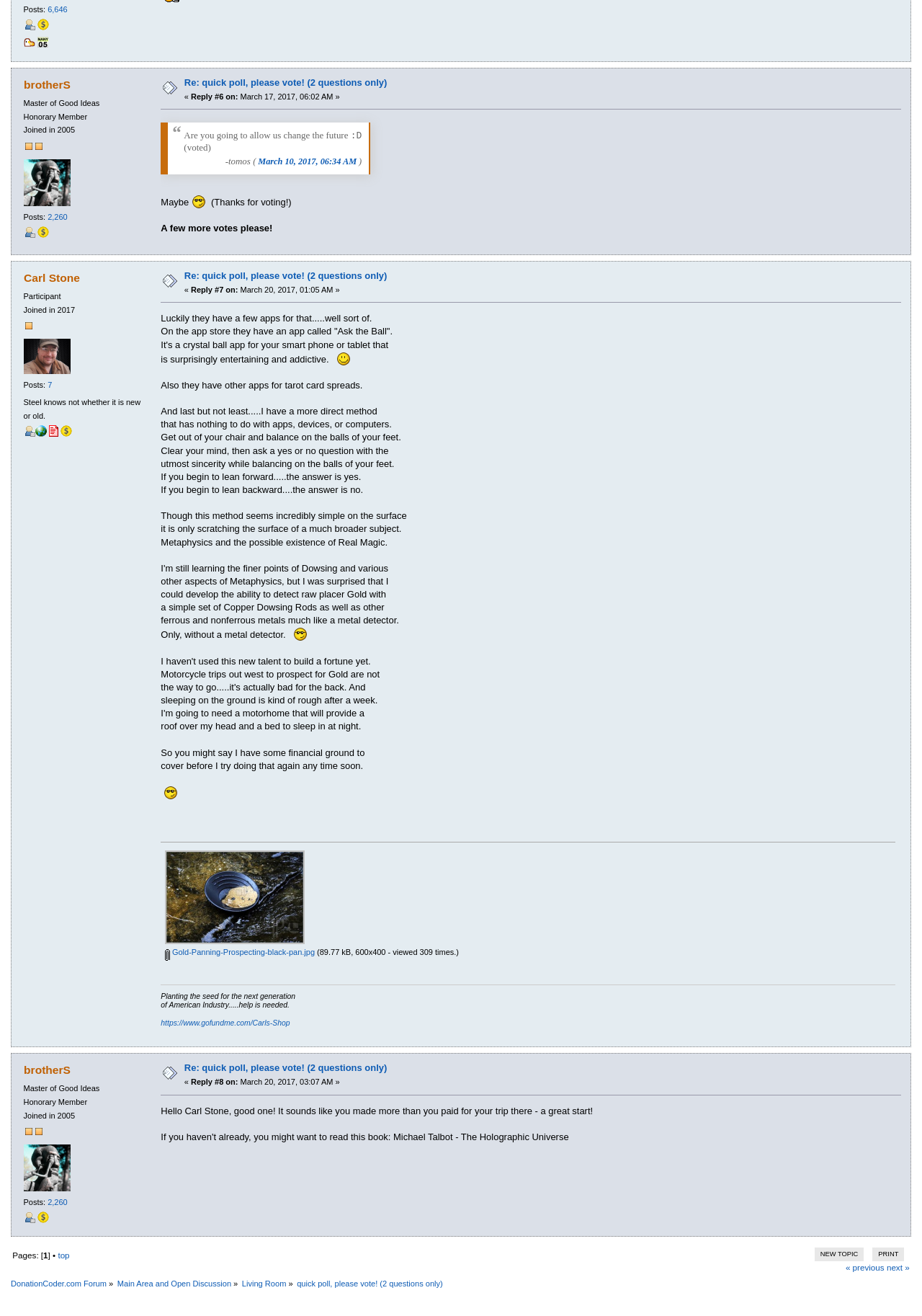How many posts does the user 'brotherS' have?
Please respond to the question with as much detail as possible.

The number of posts for the user 'brotherS' is 6,646, which is mentioned in the link element with the text '6,646'.